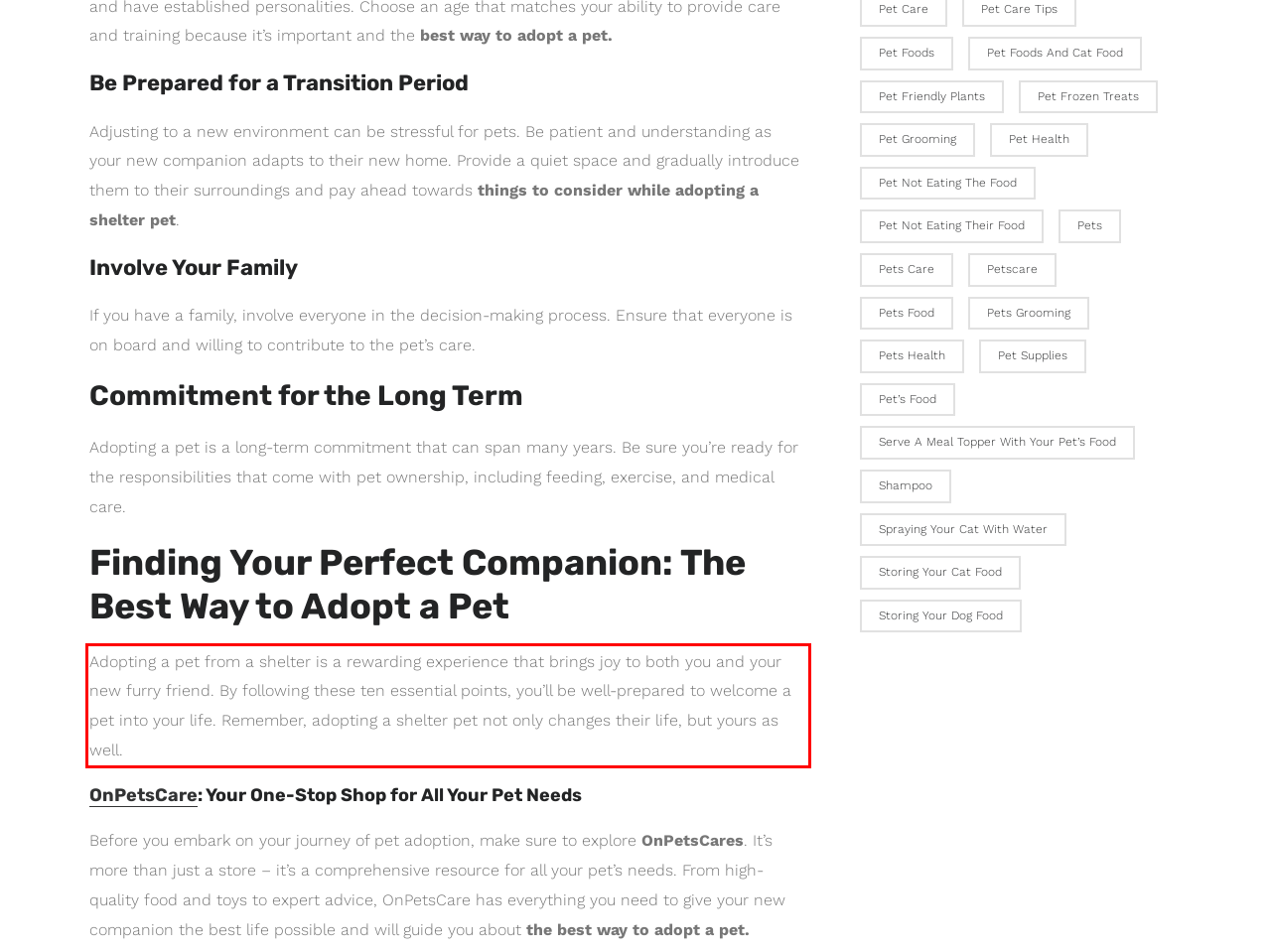Please analyze the screenshot of a webpage and extract the text content within the red bounding box using OCR.

Adopting a pet from a shelter is a rewarding experience that brings joy to both you and your new furry friend. By following these ten essential points, you’ll be well-prepared to welcome a pet into your life. Remember, adopting a shelter pet not only changes their life, but yours as well.